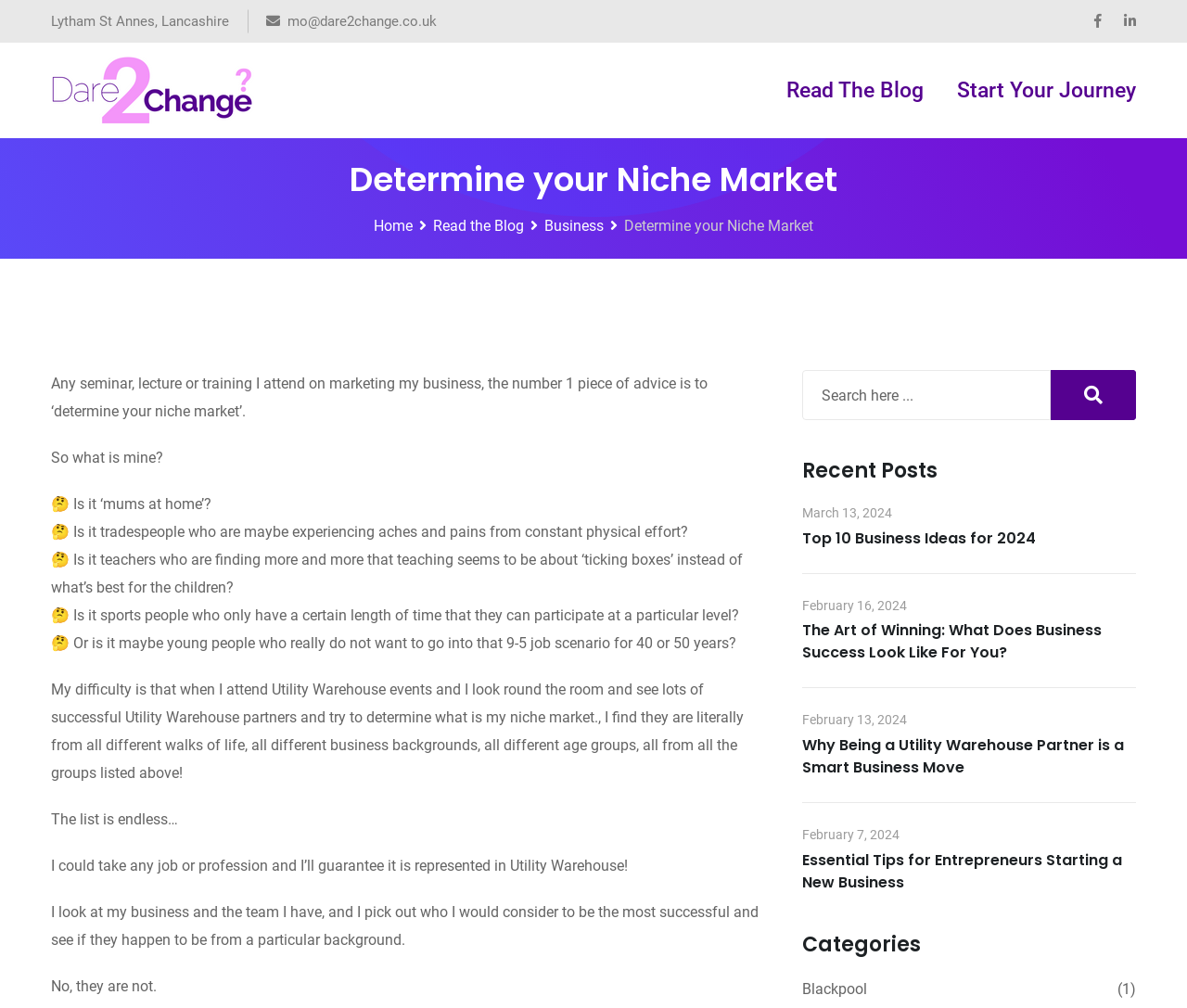Provide the bounding box coordinates of the UI element that matches the description: "name="s" placeholder="Search here ..."".

[0.676, 0.367, 0.885, 0.417]